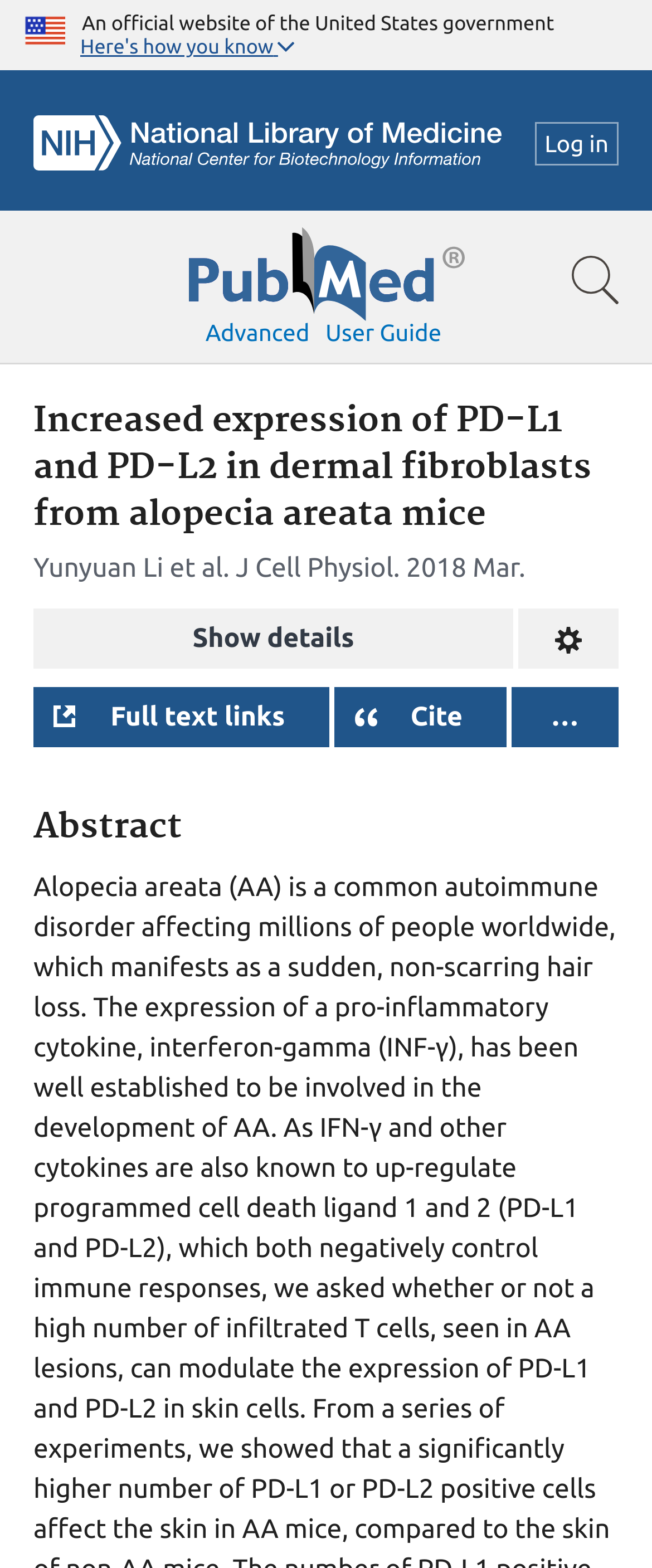Bounding box coordinates are given in the format (top-left x, top-left y, bottom-right x, bottom-right y). All values should be floating point numbers between 0 and 1. Provide the bounding box coordinate for the UI element described as: Here's how you know

[0.0, 0.0, 1.0, 0.046]